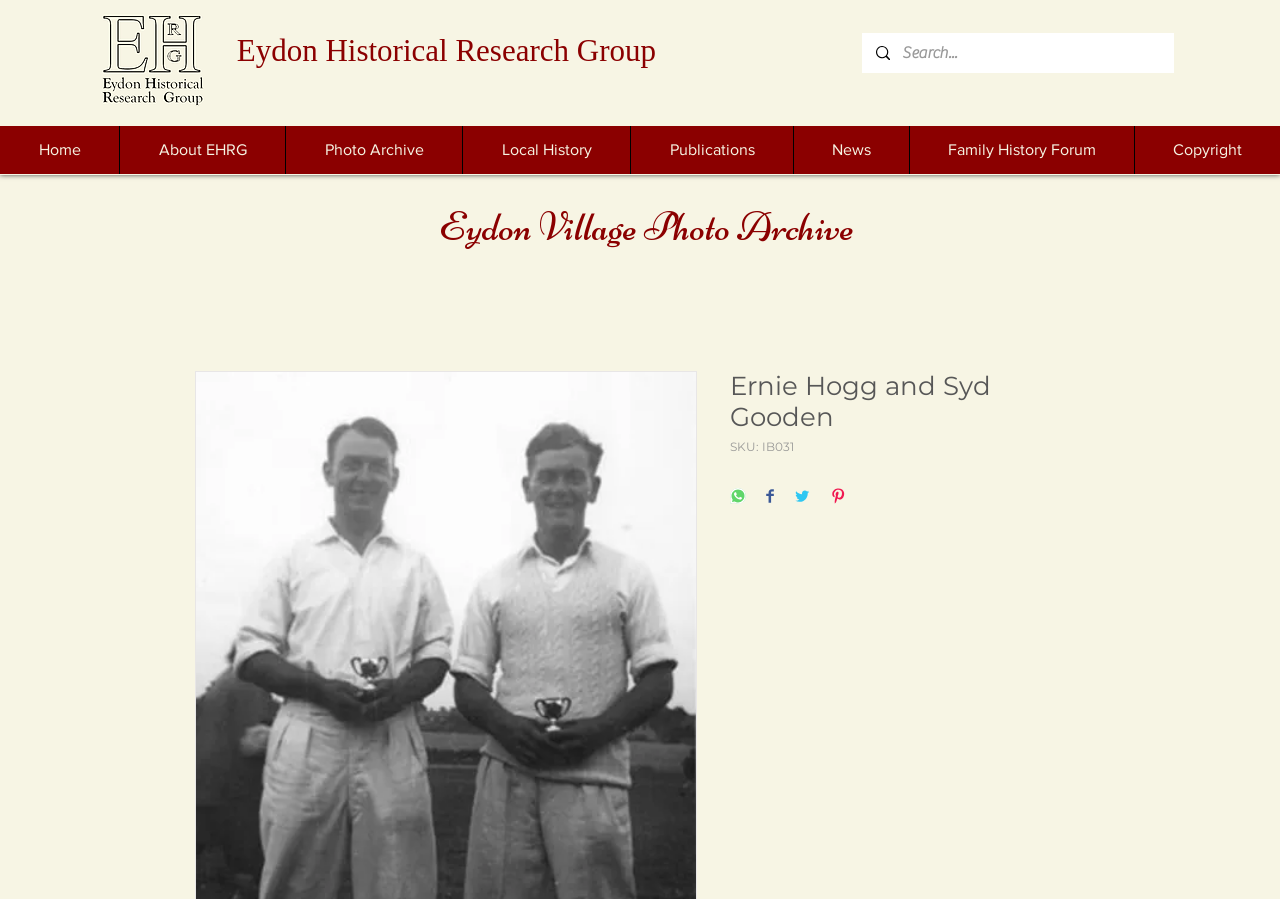What is the SKU number?
Please elaborate on the answer to the question with detailed information.

The SKU number can be found in the static text element, which reads 'SKU: IB031', located below the heading 'Ernie Hogg and Syd Gooden'.